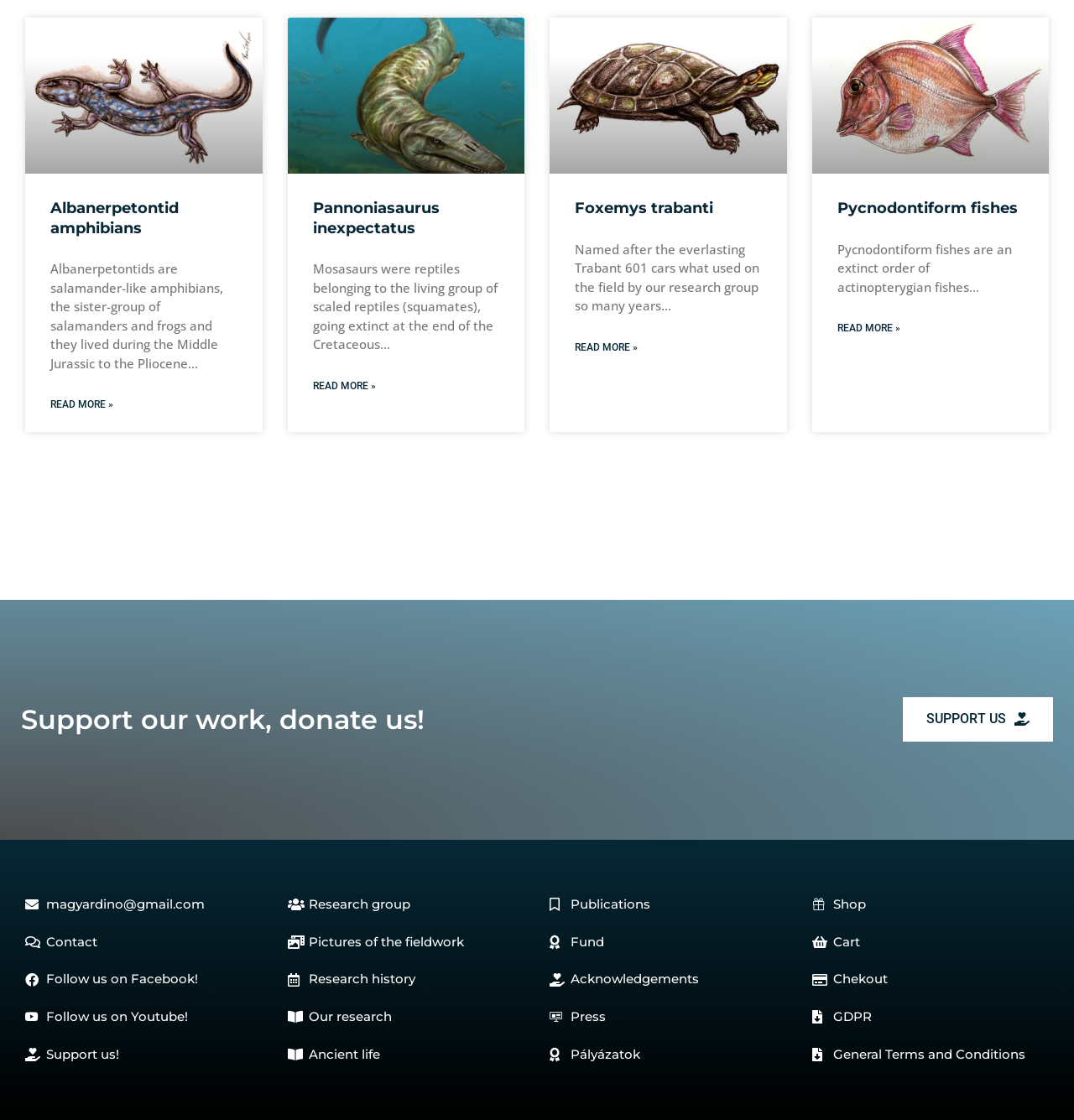Find the bounding box coordinates of the clickable region needed to perform the following instruction: "Read more about Albanerpetontid amphibians". The coordinates should be provided as four float numbers between 0 and 1, i.e., [left, top, right, bottom].

[0.047, 0.352, 0.105, 0.371]